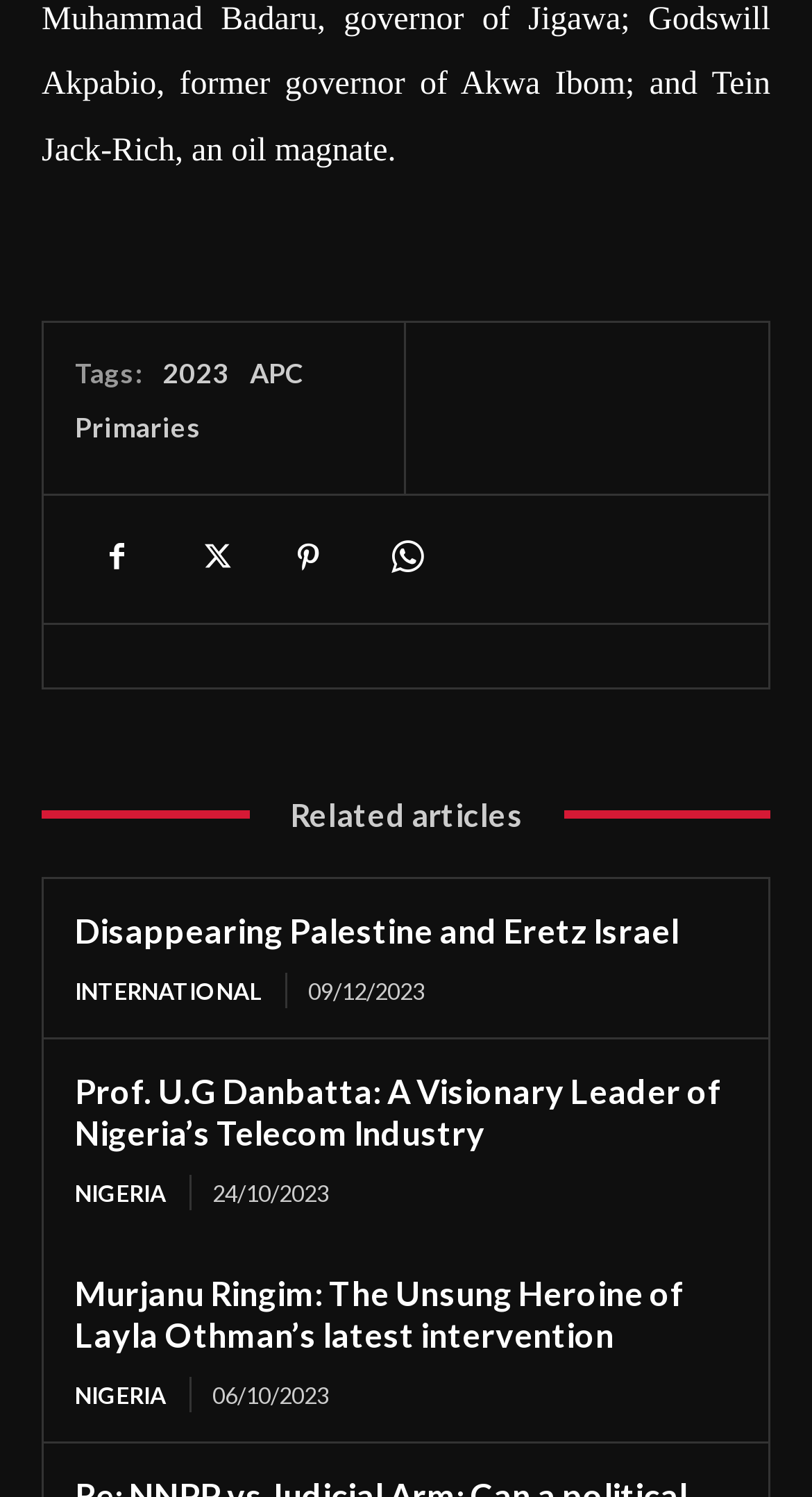Please identify the bounding box coordinates of the element that needs to be clicked to perform the following instruction: "Read the article about Disappearing Palestine and Eretz Israel".

[0.092, 0.608, 0.836, 0.634]